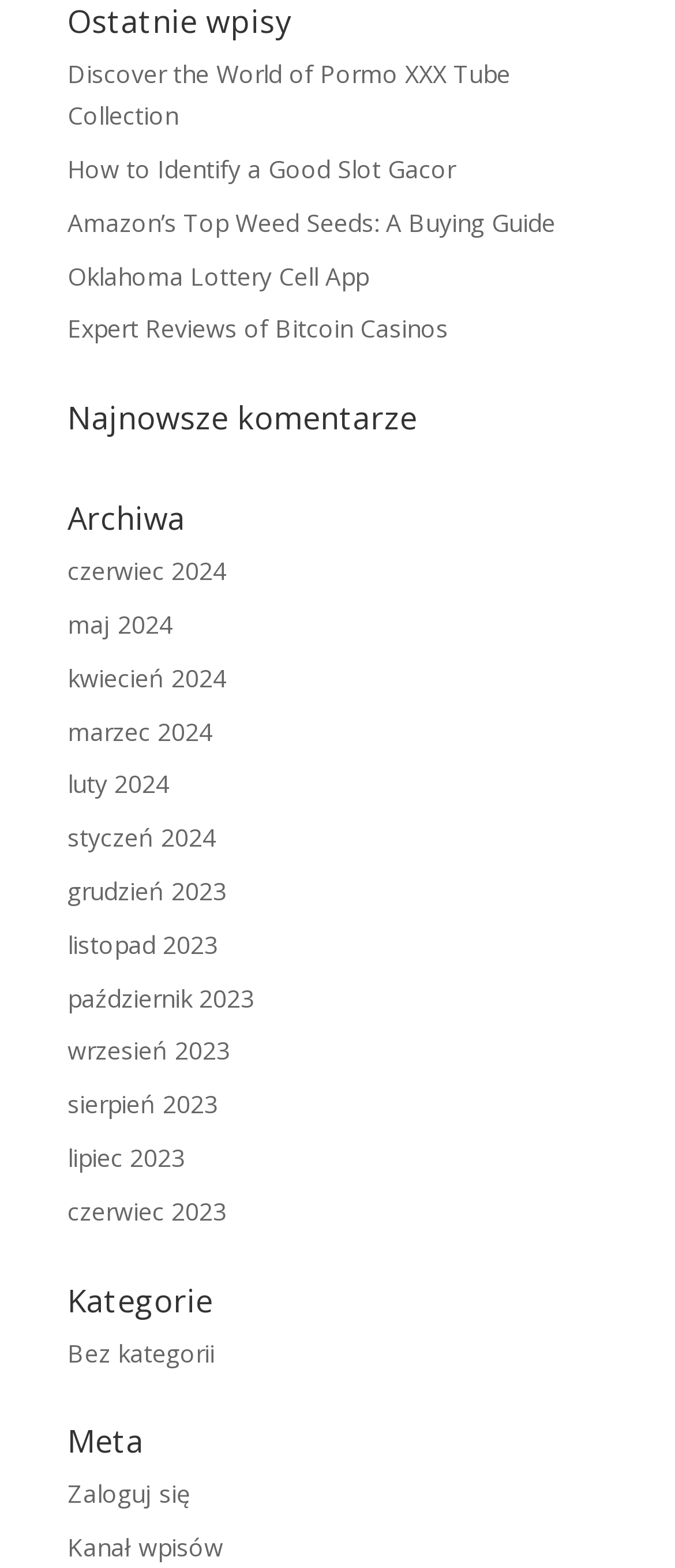Using the webpage screenshot, locate the HTML element that fits the following description and provide its bounding box: "Expert Reviews of Bitcoin Casinos".

[0.1, 0.199, 0.664, 0.22]